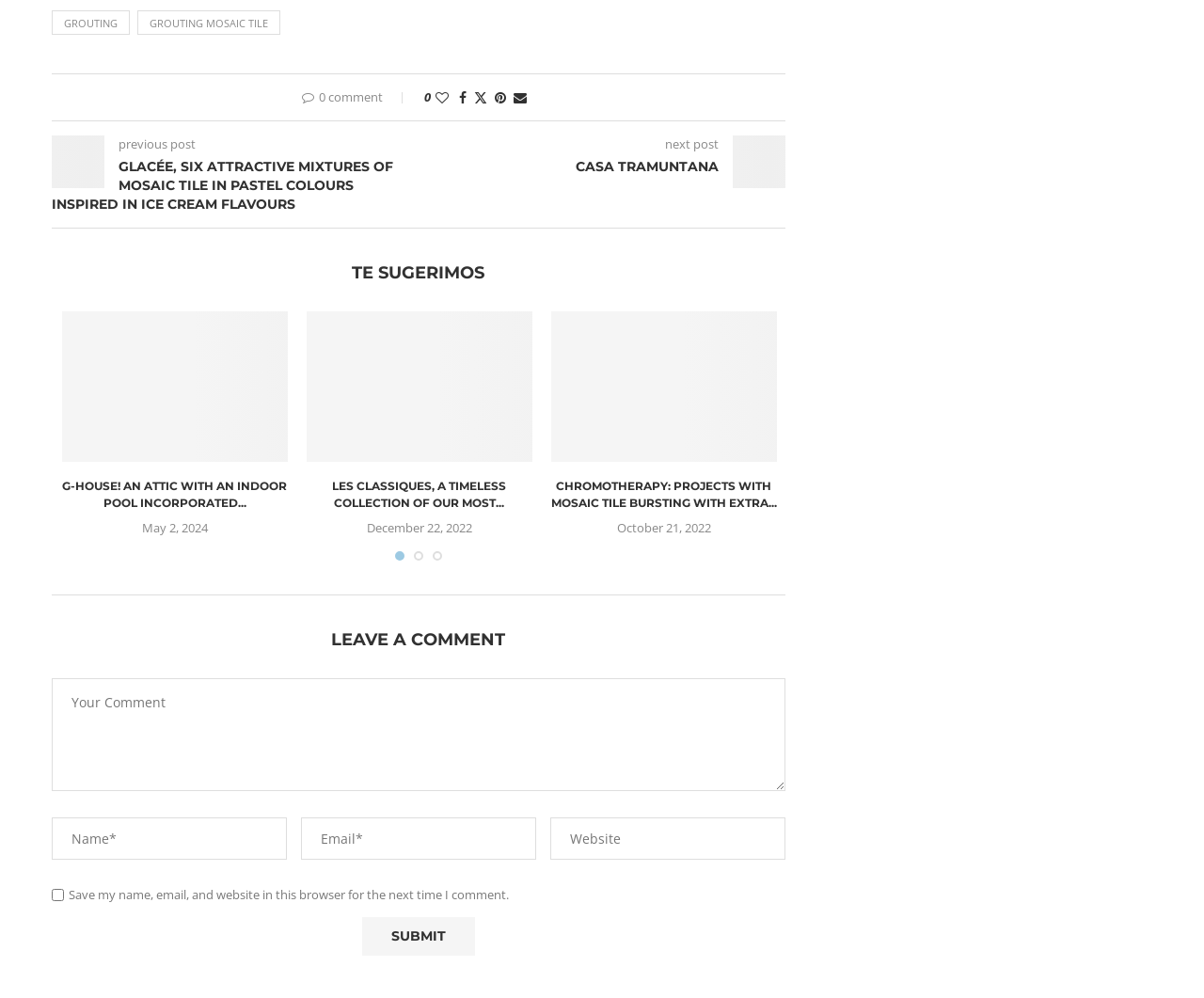Answer the question below with a single word or a brief phrase: 
What is the title of the first article?

GLACÉE, SIX ATTRACTIVE MIXTURES OF MOSAIC TILE IN PASTEL COLOURS INSPIRED IN ICE CREAM FLAVOURS